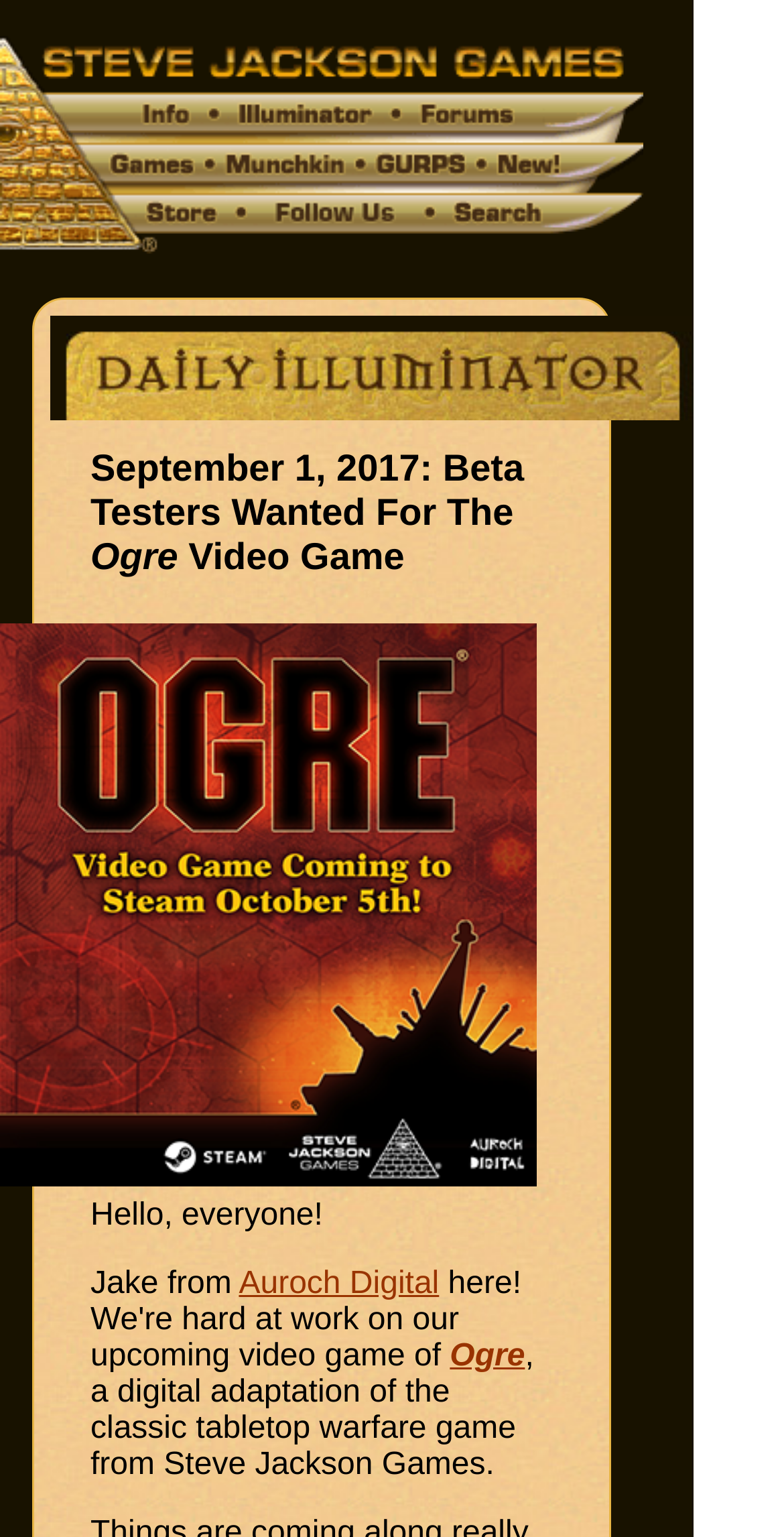Your task is to find and give the main heading text of the webpage.

September 1, 2017: Beta Testers Wanted For The Ogre Video Game